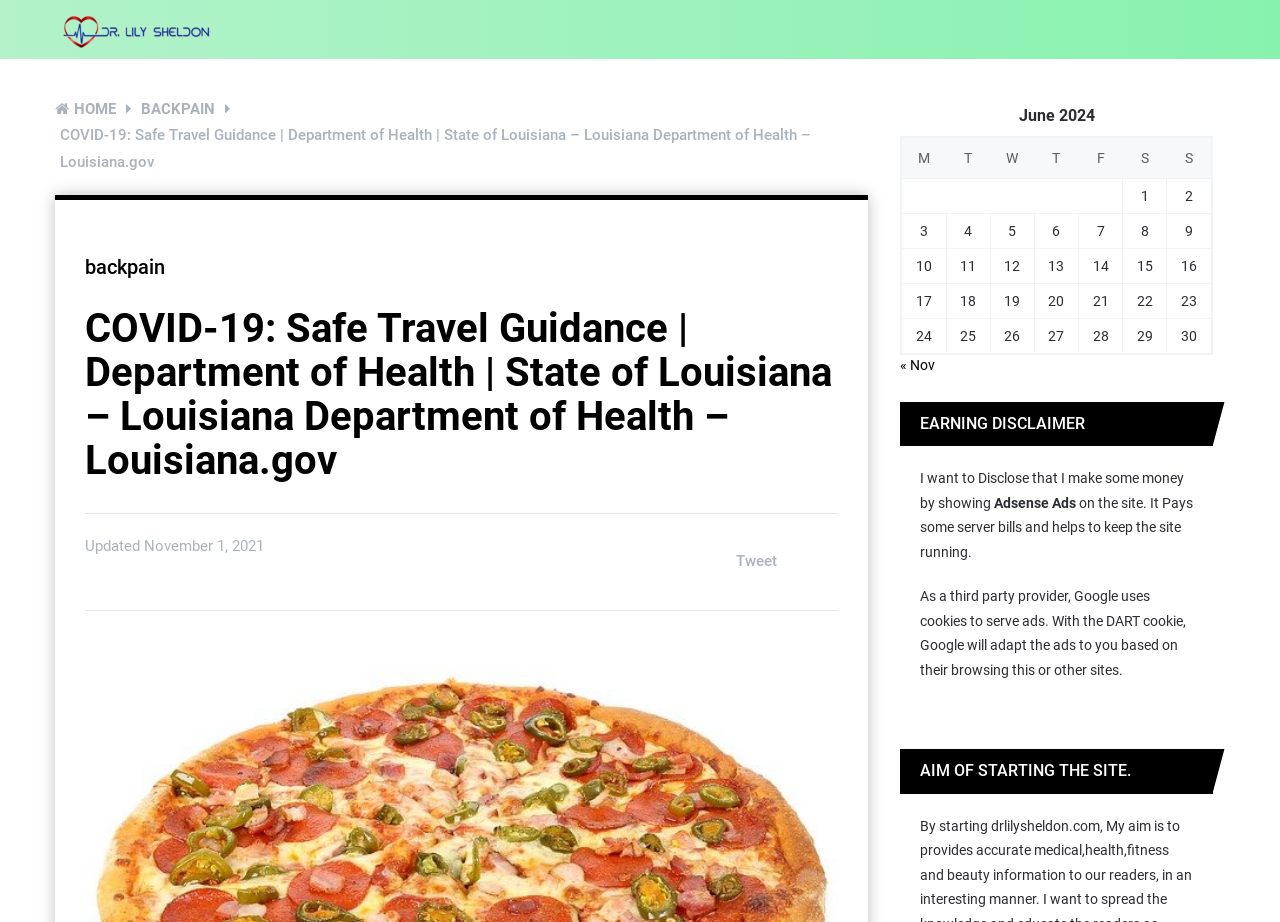Generate a thorough explanation of the webpage's elements.

The webpage is about COVID-19 safe travel guidance provided by the Louisiana Department of Health. At the top, there is a heading with the name "Dr. Lily Sheldon" accompanied by an image and a link. Below this, there are links to "HOME" and "BACKPAIN" on the top-left side of the page. 

The main content of the page is divided into two sections. On the left side, there is a header section with a title "COVID-19: Safe Travel Guidance | Department of Health | State of Louisiana – Louisiana Department of Health – Louisiana.gov" followed by an updated date "November 1, 2021". Below this, there is a link to "Tweet". 

On the right side, there is a table with a caption "June 2024" that displays a calendar for the month of June 2024. The table has seven columns, each representing a day of the week, and multiple rows, each representing a date in June 2024. The cells in the table contain numbers from 1 to 30, representing the dates of the month.

Below the table, there is a navigation section with links to previous and next months. 

Further down the page, there are three headings: "EARNING DISCLAIMER", "I want to Disclose that I make some money by showing Adsense Ads on the site", and "AIM OF STARTING THE SITE". These headings are followed by paragraphs of text that provide information about the website's earnings and its purpose.